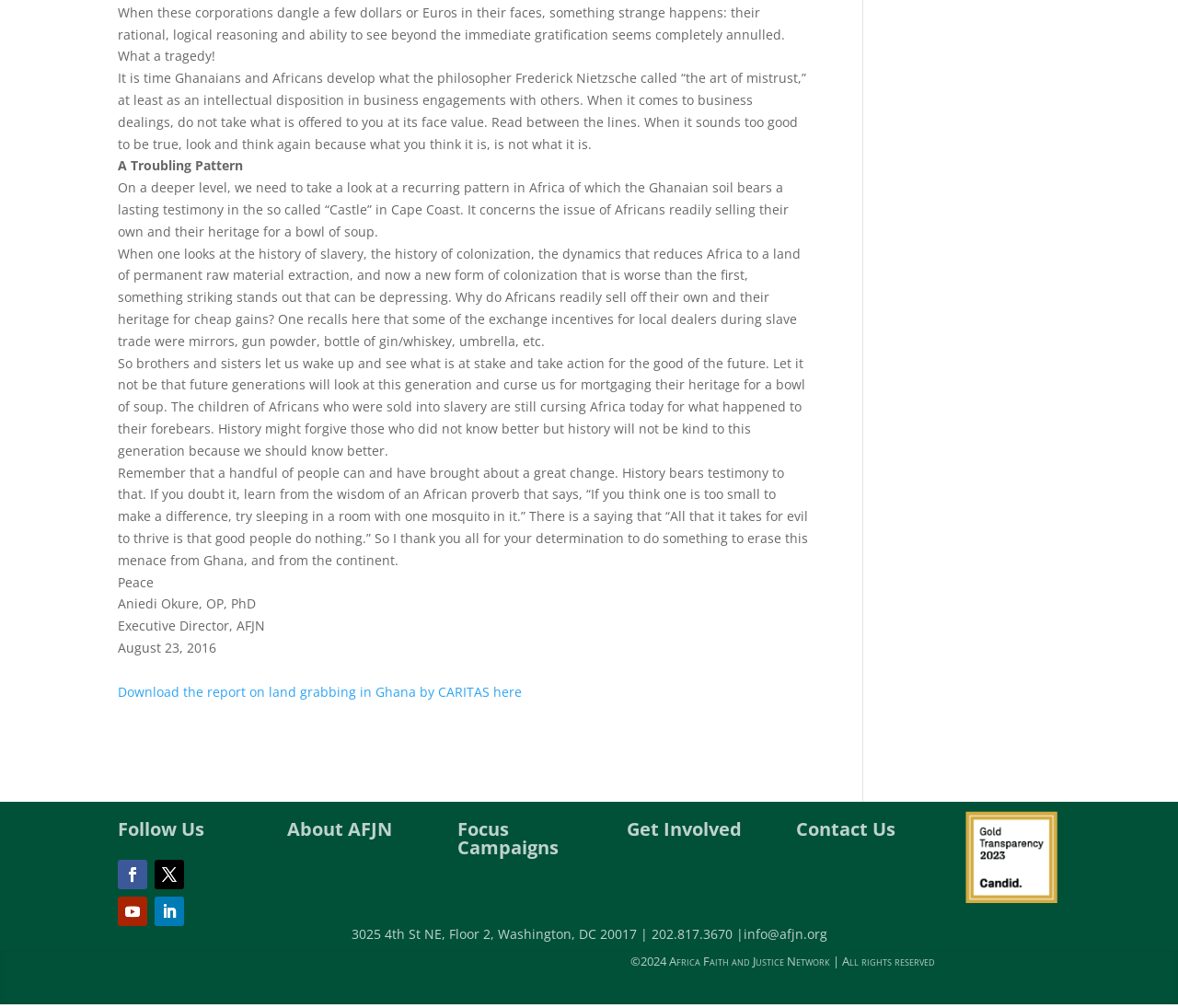Specify the bounding box coordinates of the region I need to click to perform the following instruction: "View About AFJN". The coordinates must be four float numbers in the range of 0 to 1, i.e., [left, top, right, bottom].

[0.244, 0.814, 0.365, 0.841]